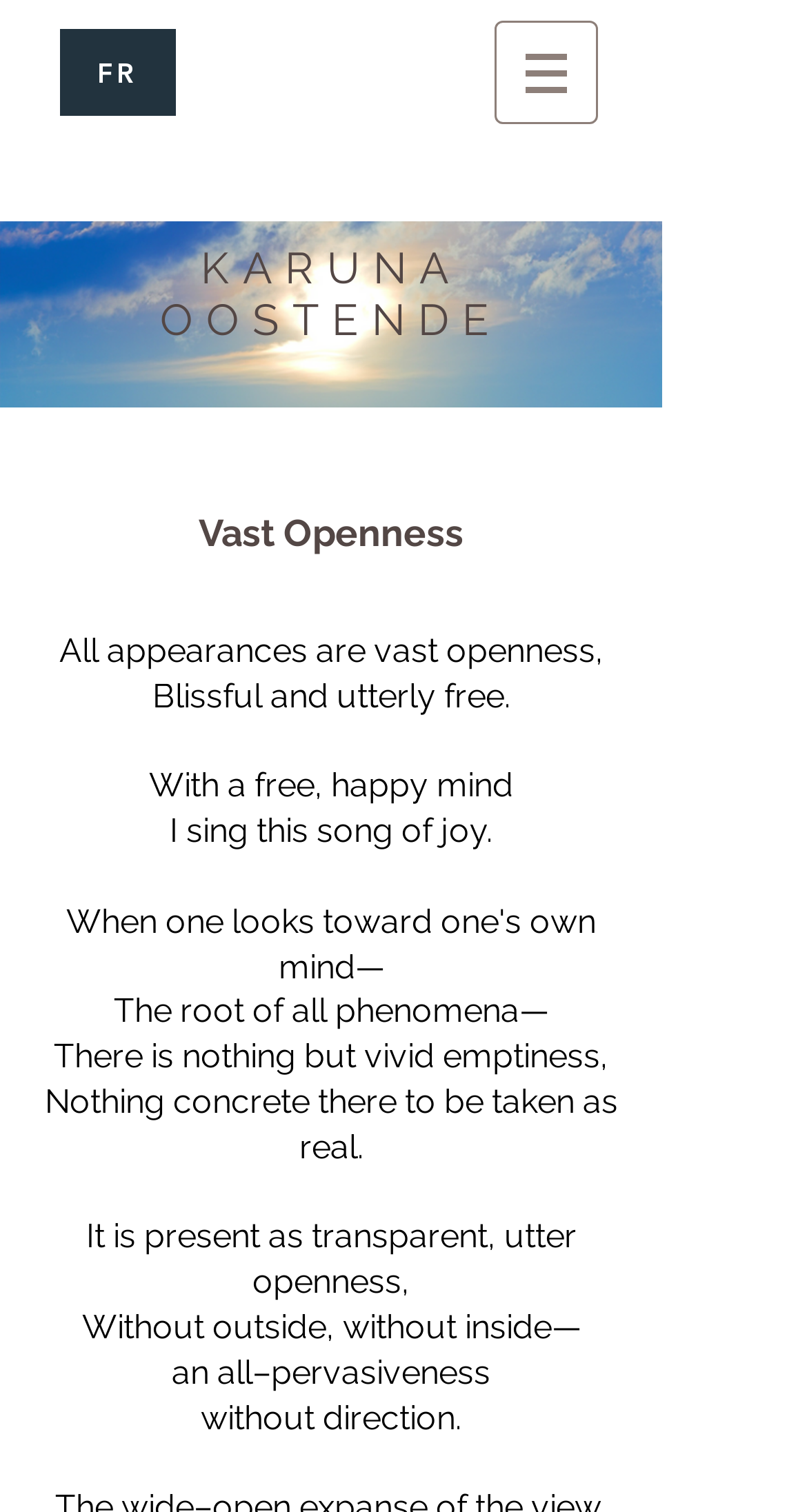Please provide the bounding box coordinates in the format (top-left x, top-left y, bottom-right x, bottom-right y). Remember, all values are floating point numbers between 0 and 1. What is the bounding box coordinate of the region described as: Corporate Tax

None